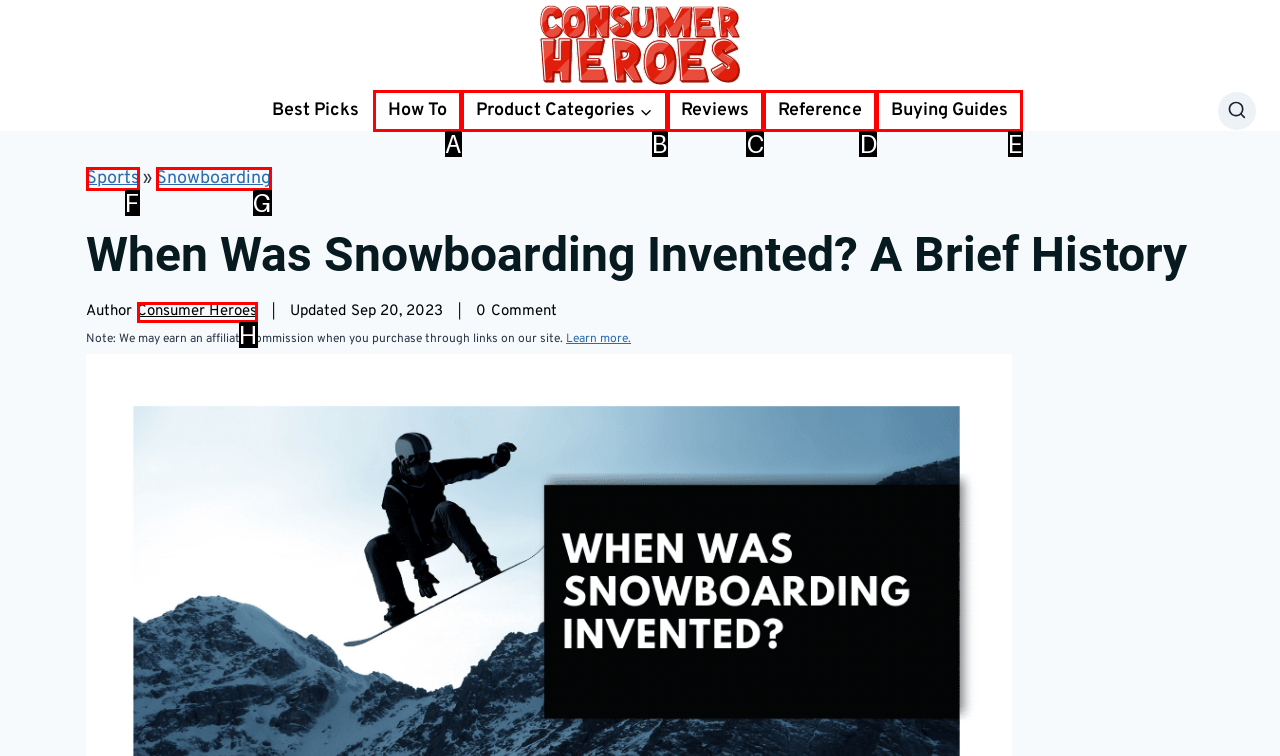From the given options, find the HTML element that fits the description: Buying Guides. Reply with the letter of the chosen element.

E